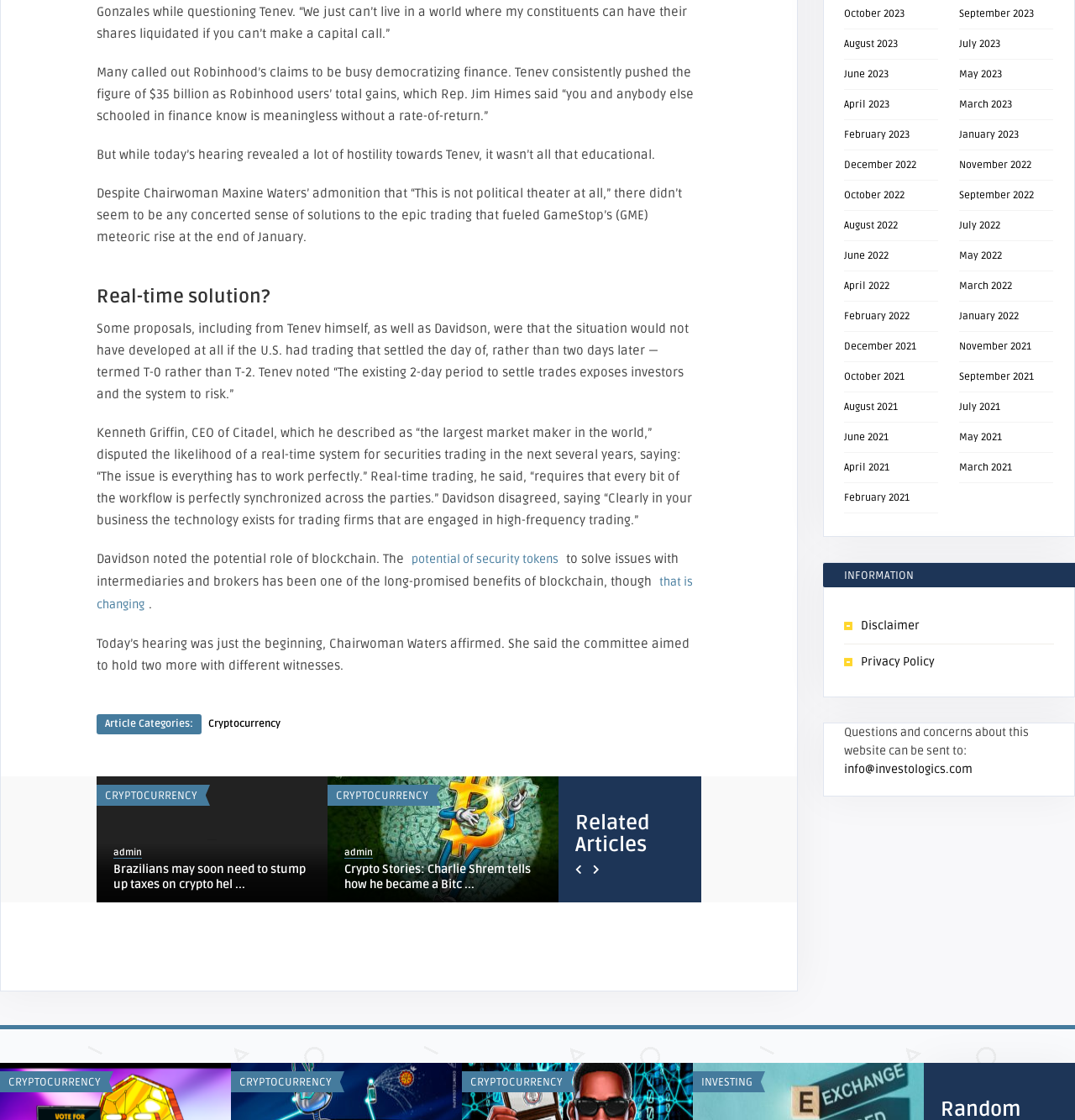Predict the bounding box of the UI element based on this description: "Latymer Restaurant".

None